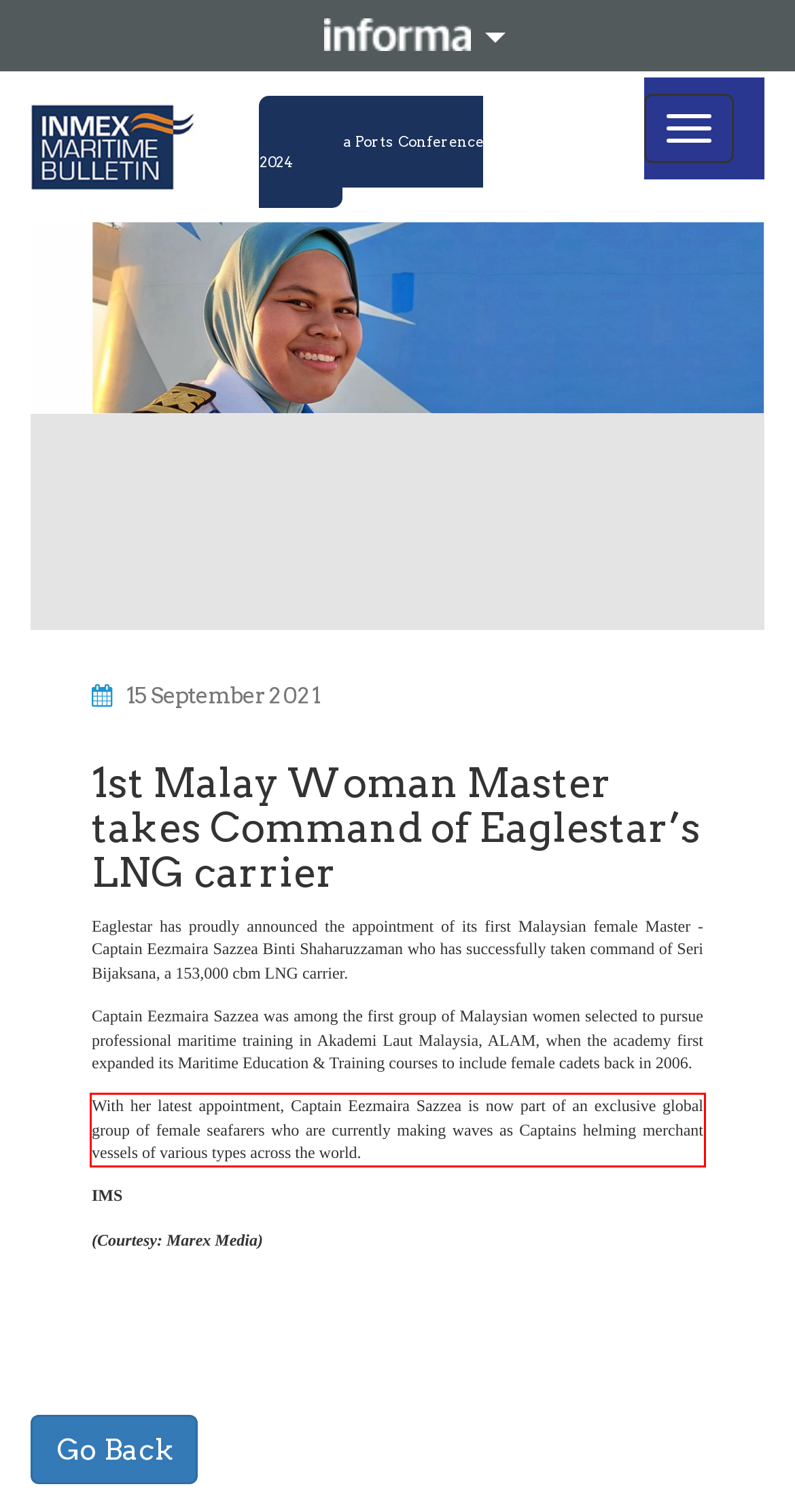Review the webpage screenshot provided, and perform OCR to extract the text from the red bounding box.

With her latest appointment, Captain Eezmaira Sazzea is now part of an exclusive global group of female seafarers who are currently making waves as Captains helming merchant vessels of various types across the world.